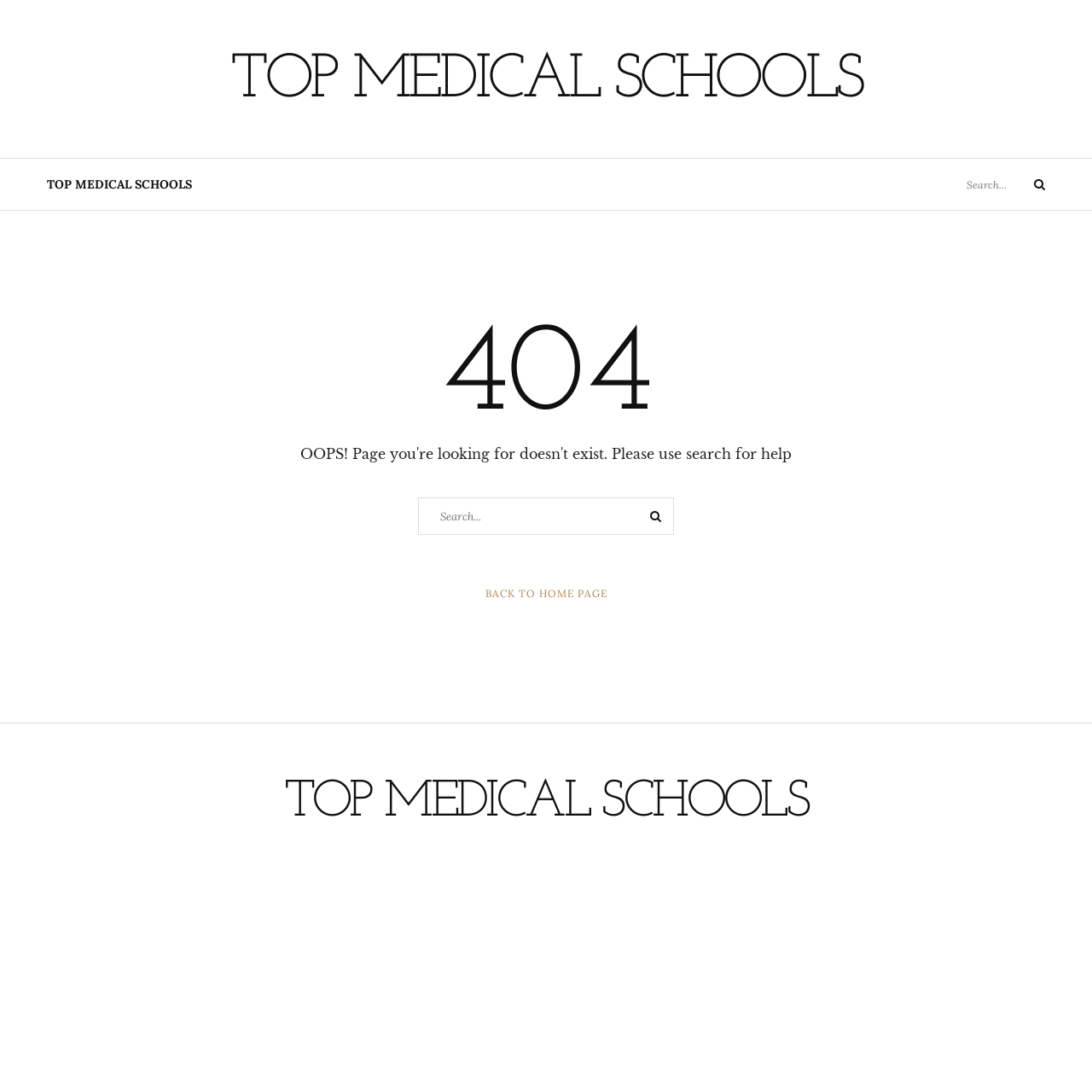What is the error code displayed? Examine the screenshot and reply using just one word or a brief phrase.

404